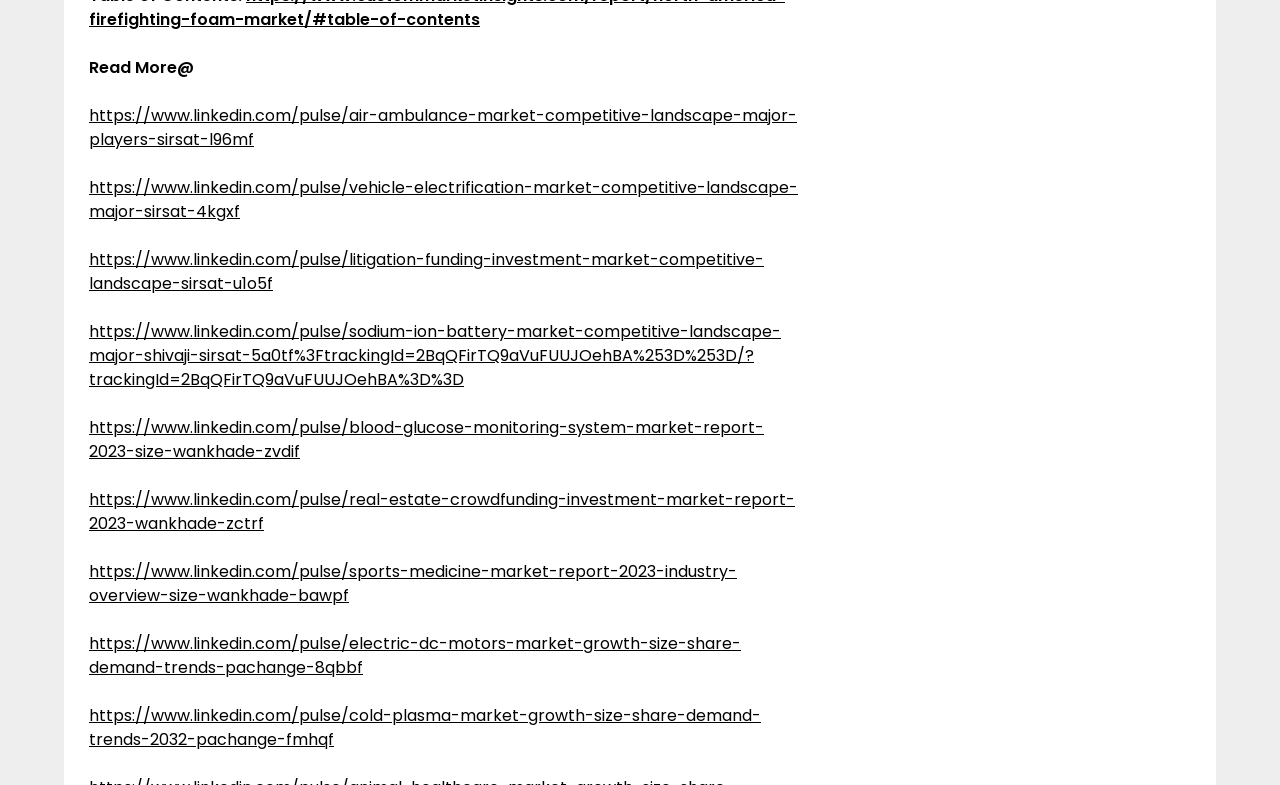Are the links organized in a specific order?
Look at the image and answer the question with a single word or phrase.

By topic